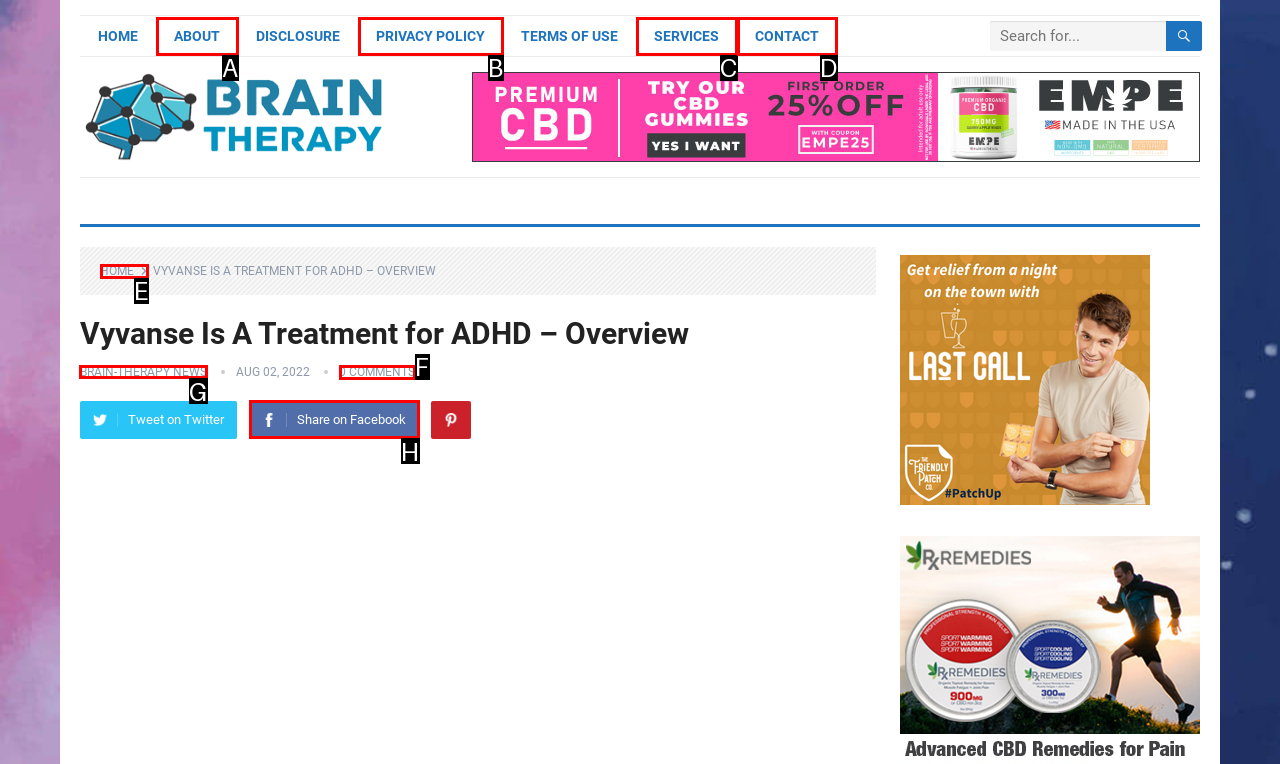Indicate which red-bounded element should be clicked to perform the task: view Brain-Therapy news Answer with the letter of the correct option.

G